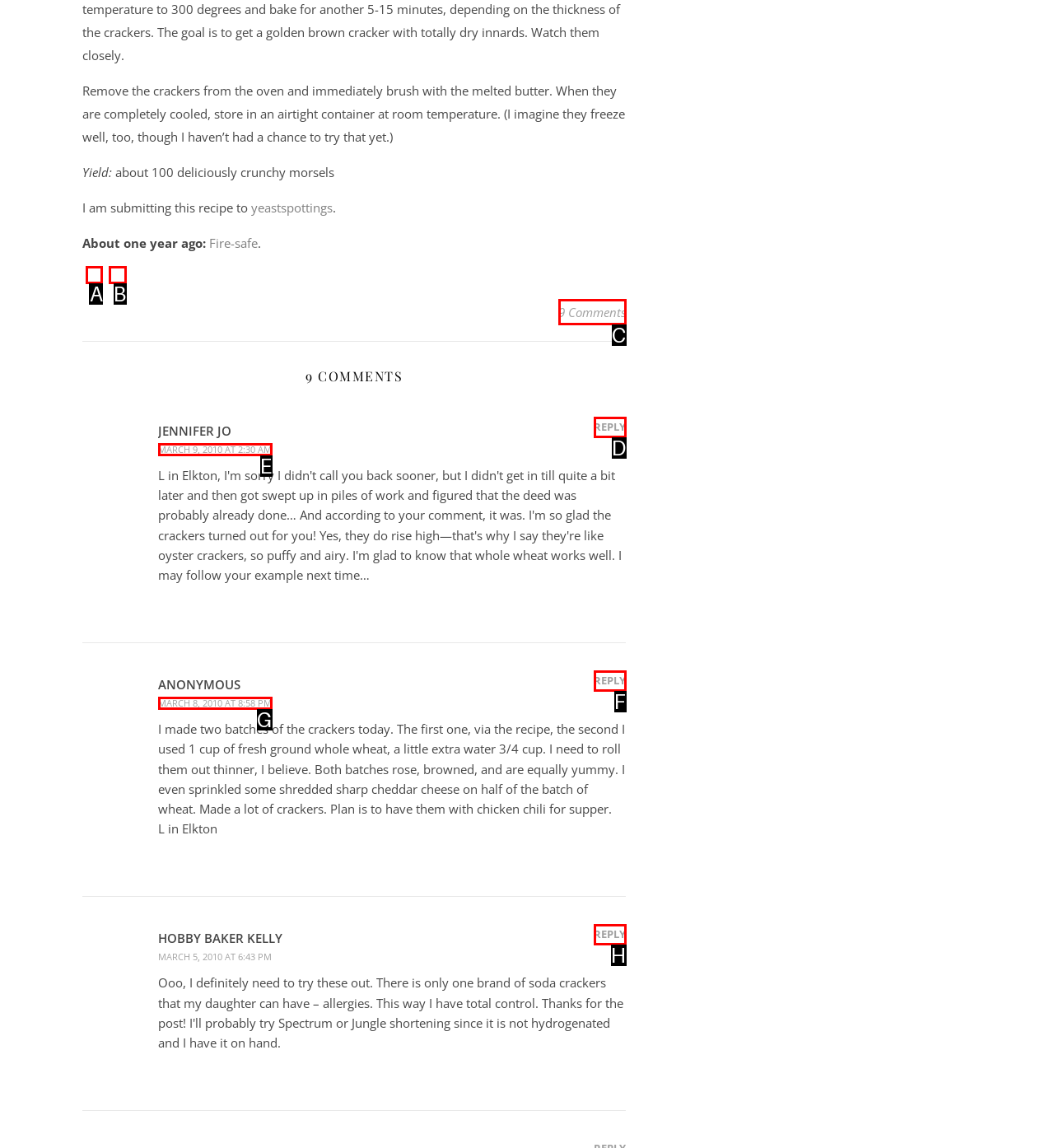Specify which element within the red bounding boxes should be clicked for this task: Click the '9 Comments' link Respond with the letter of the correct option.

C